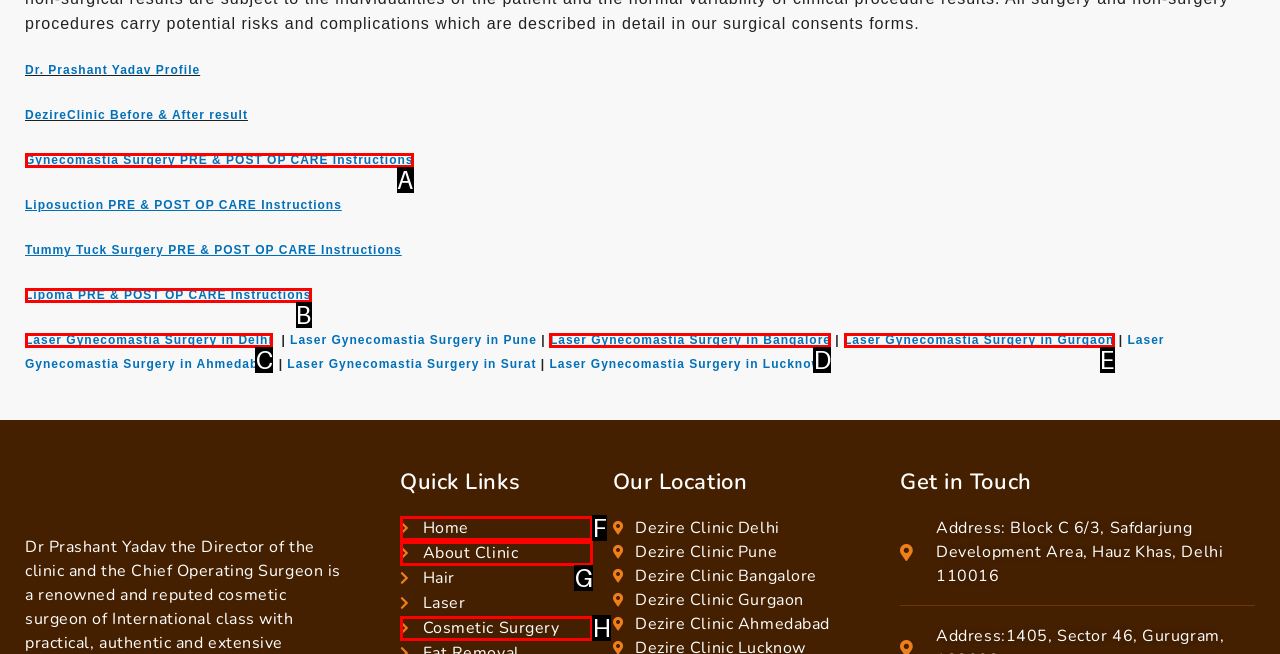Determine which HTML element to click to execute the following task: Learn about Gynecomastia Surgery PRE & POST OP CARE Instructions Answer with the letter of the selected option.

A